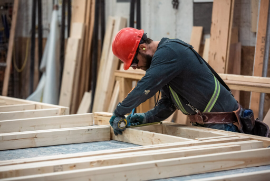What is the worker's focus on while working with wooden structural pieces?
Please use the visual content to give a single word or phrase answer.

measuring and cutting